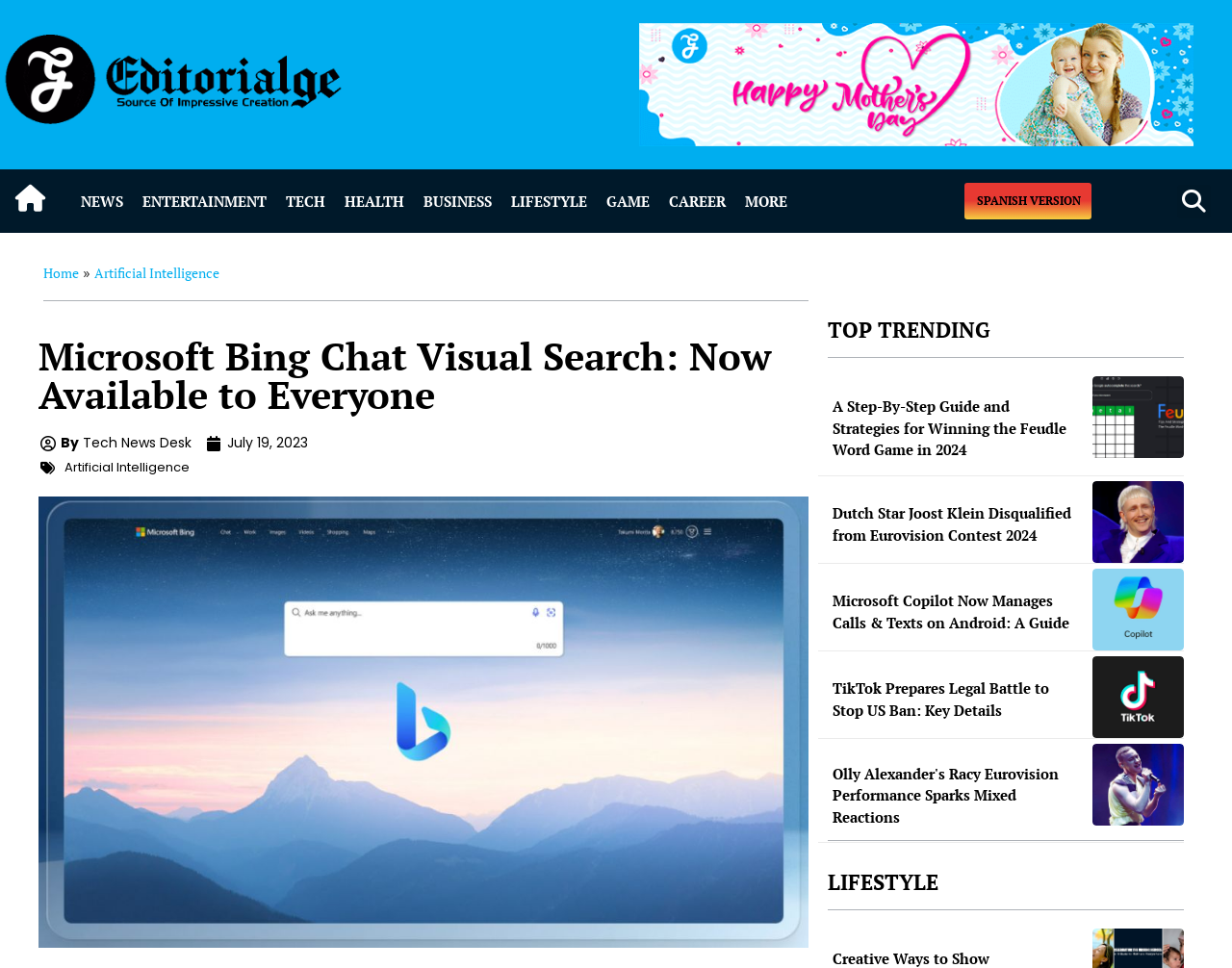Identify and provide the title of the webpage.

Microsoft Bing Chat Visual Search: Now Available to Everyone